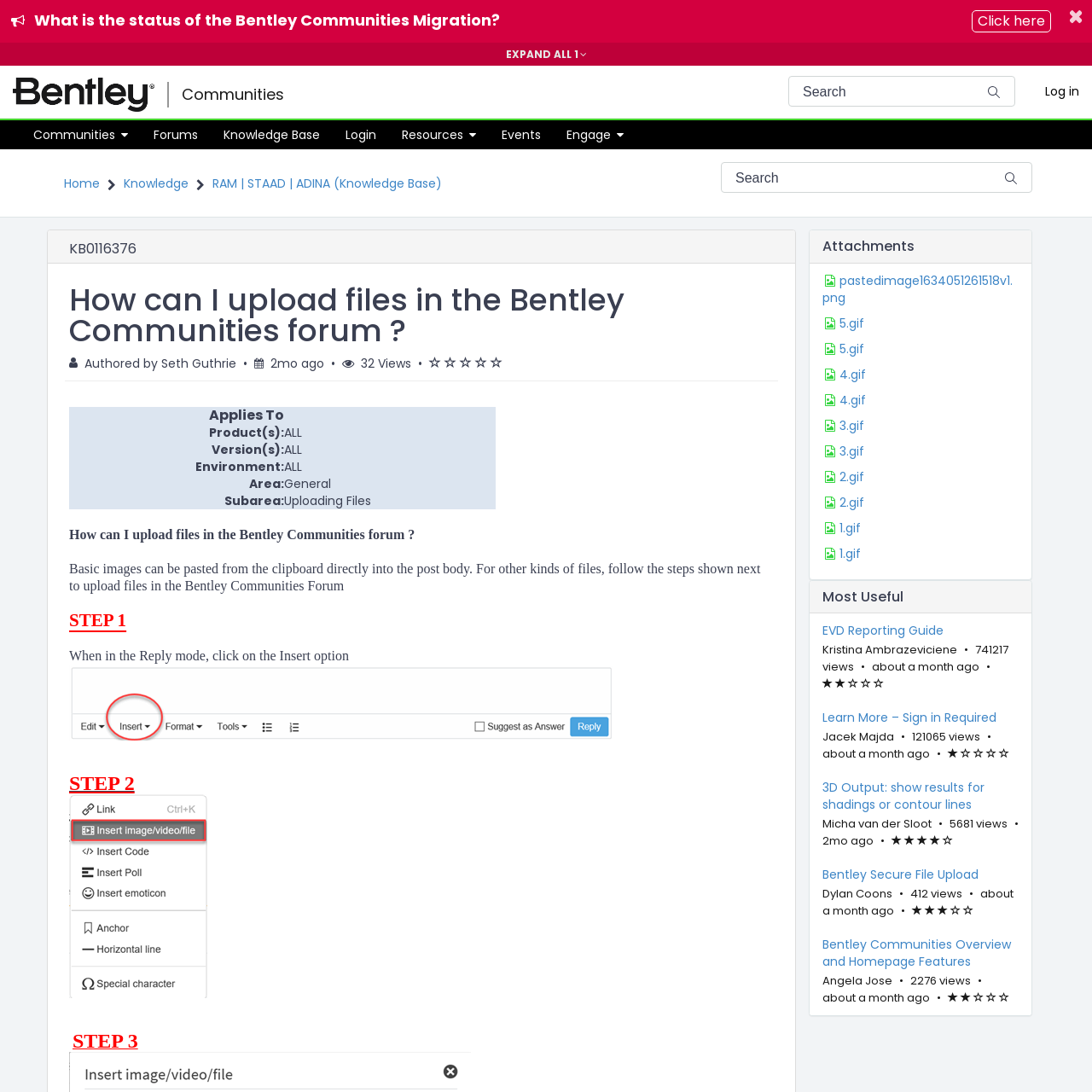Based on the image, provide a detailed response to the question:
What is the article about?

The article is about uploading files in the Bentley Communities forum, and it provides step-by-step instructions on how to do so.